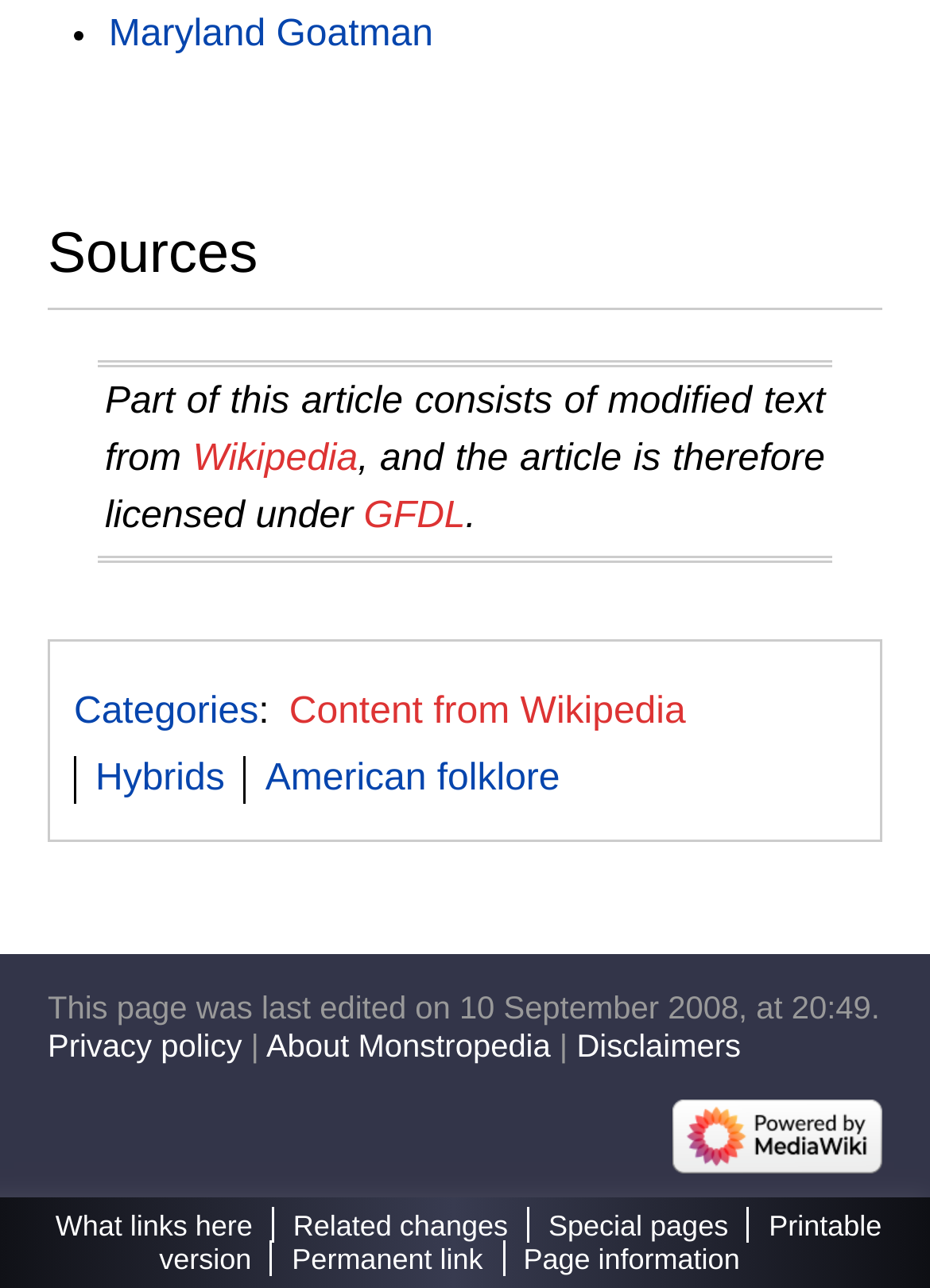Please determine the bounding box coordinates of the element's region to click for the following instruction: "Check out Shopping".

None